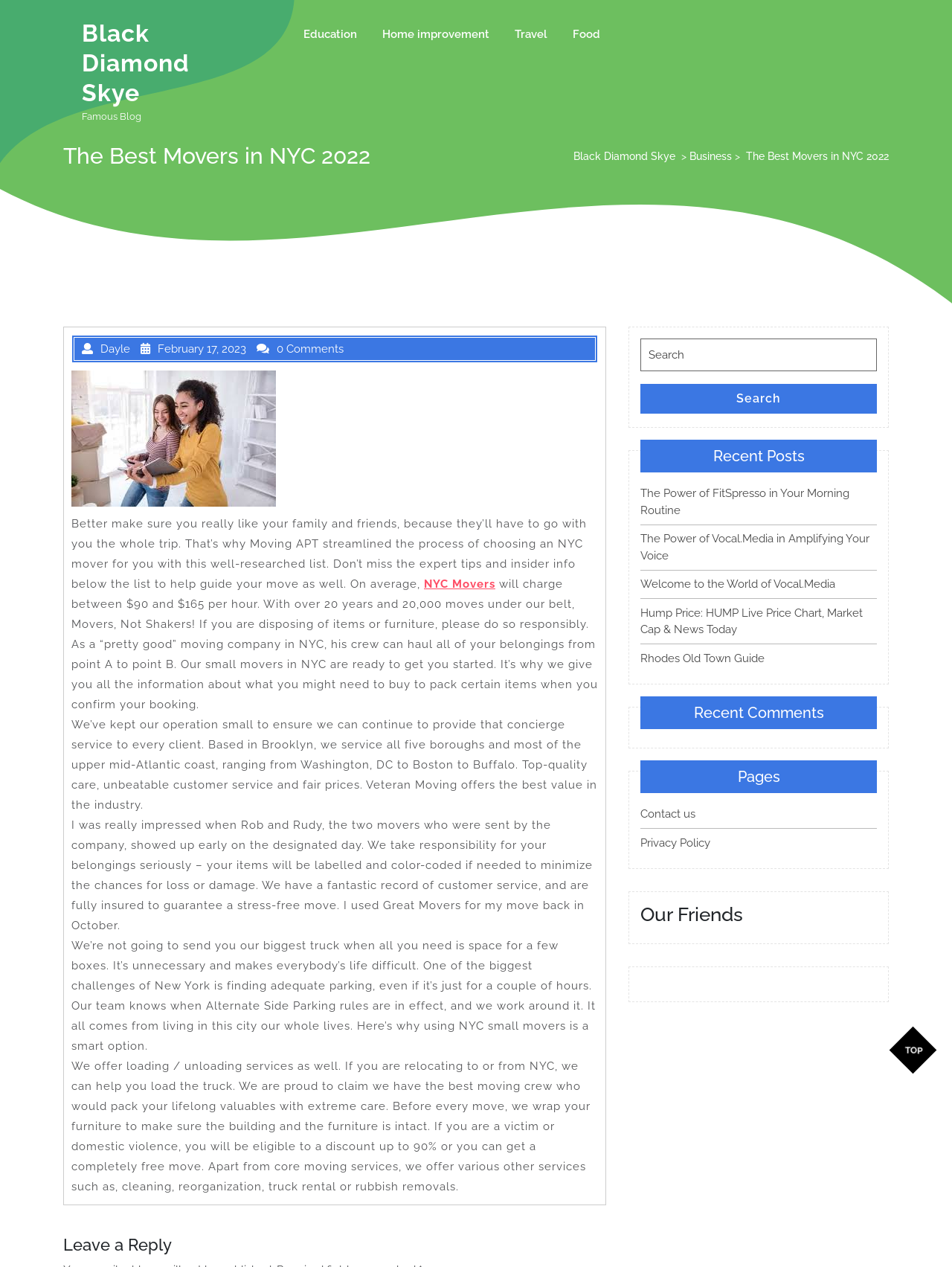Respond to the question below with a concise word or phrase:
What is the average hourly rate of NYC movers?

$90-$165